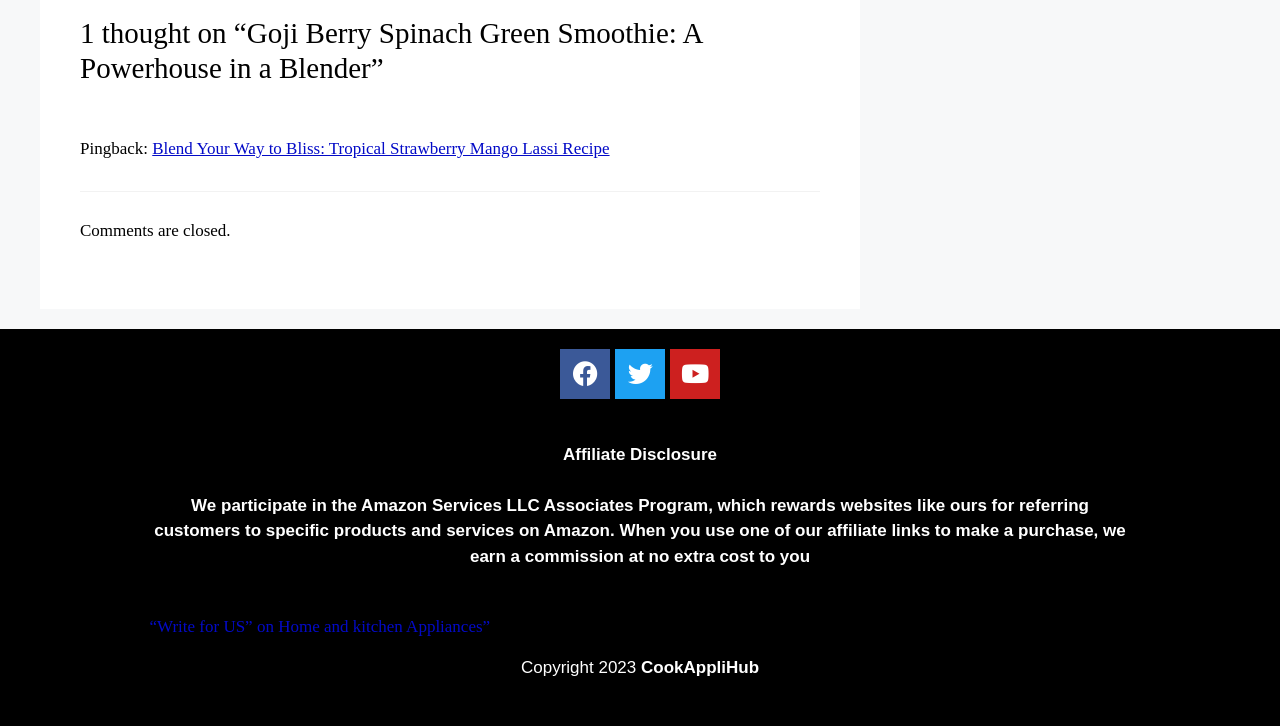What is the name of the website?
Provide a detailed answer to the question using information from the image.

The StaticText element 'CookAppliHub' at the bottom of the page suggests that it is the name of the website.